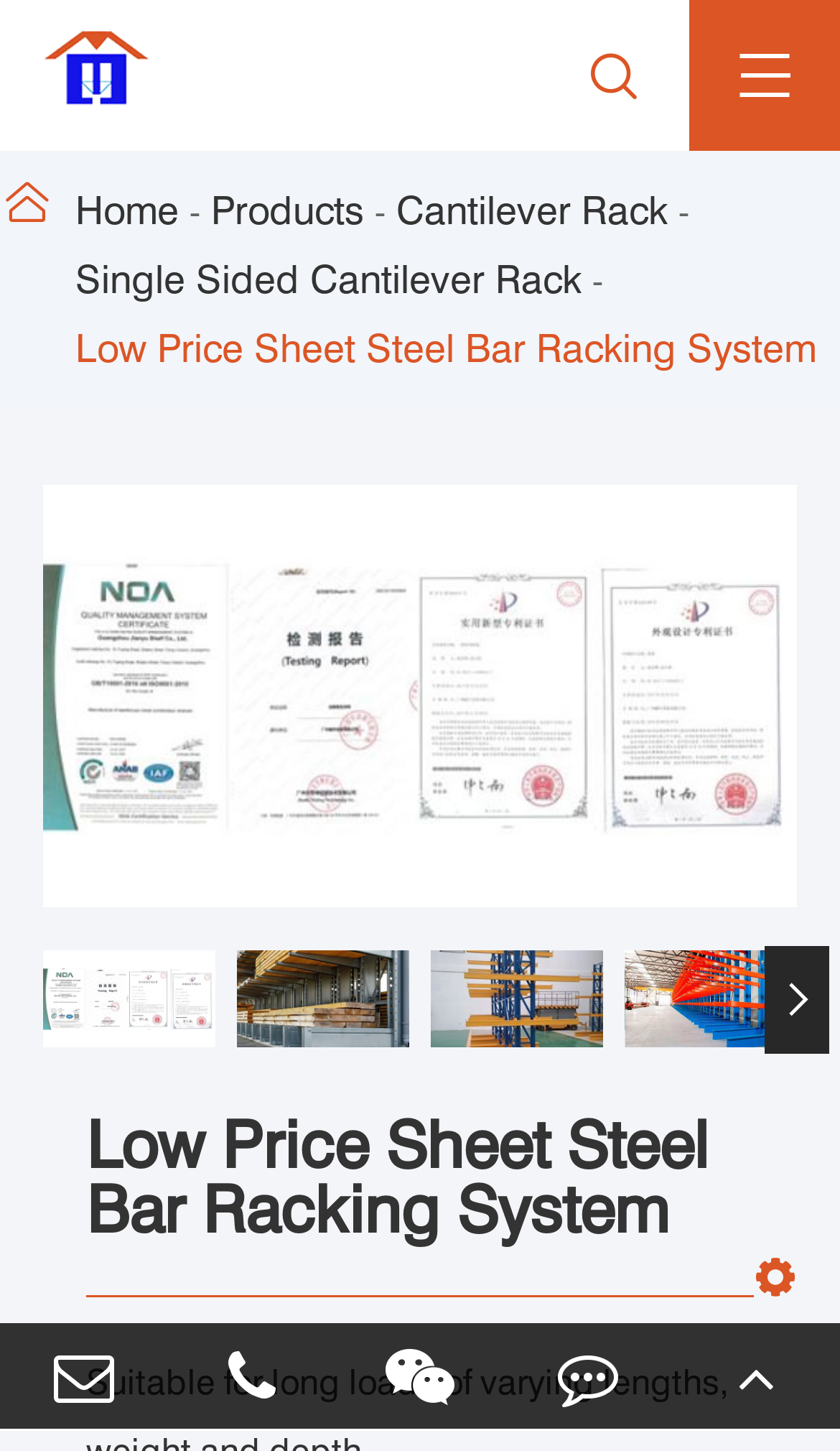Utilize the details in the image to give a detailed response to the question: How many navigation links are at the top of the page?

At the top of the webpage, there are four navigation links: Home, Products, Cantilever Rack, and Single Sided Cantilever Rack. These links are likely used for users to navigate to different sections of the website.